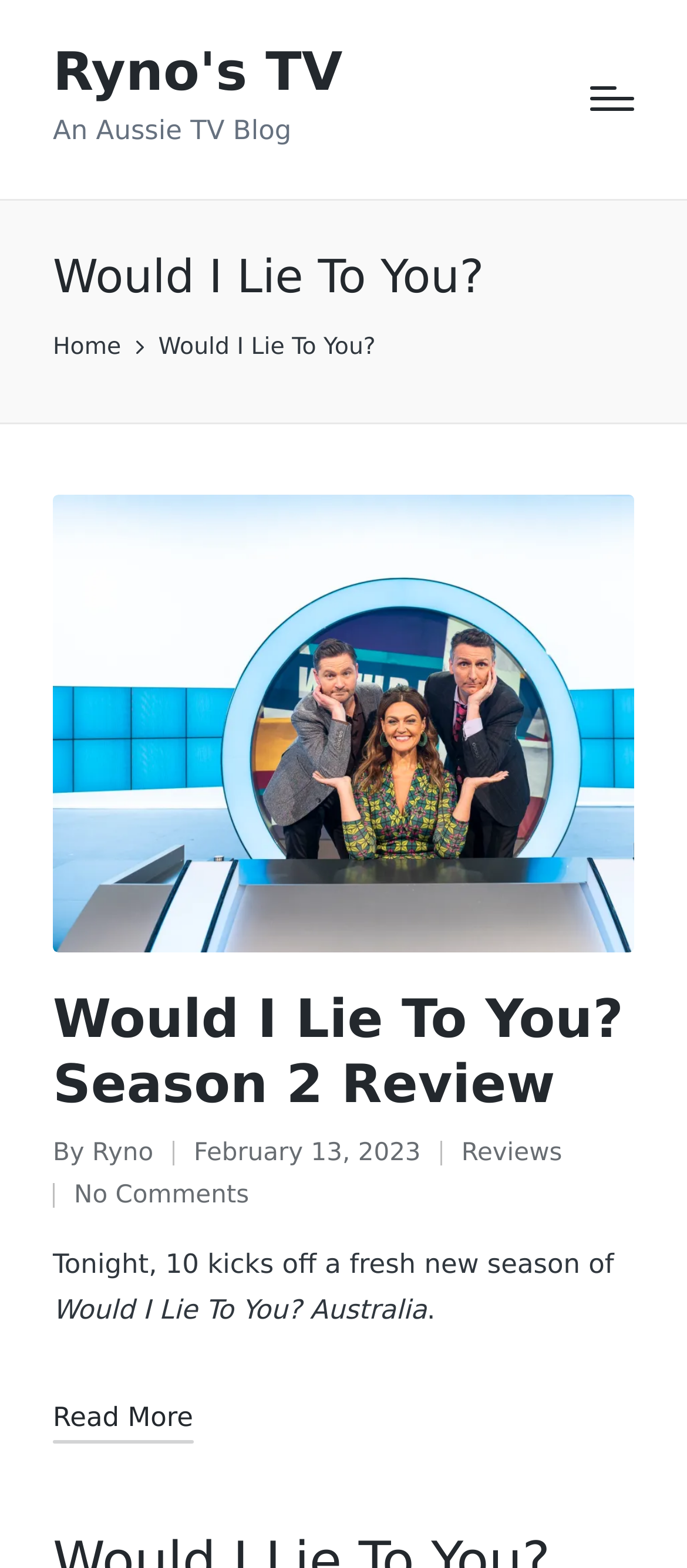Determine the main headline of the webpage and provide its text.

Would I Lie To You?